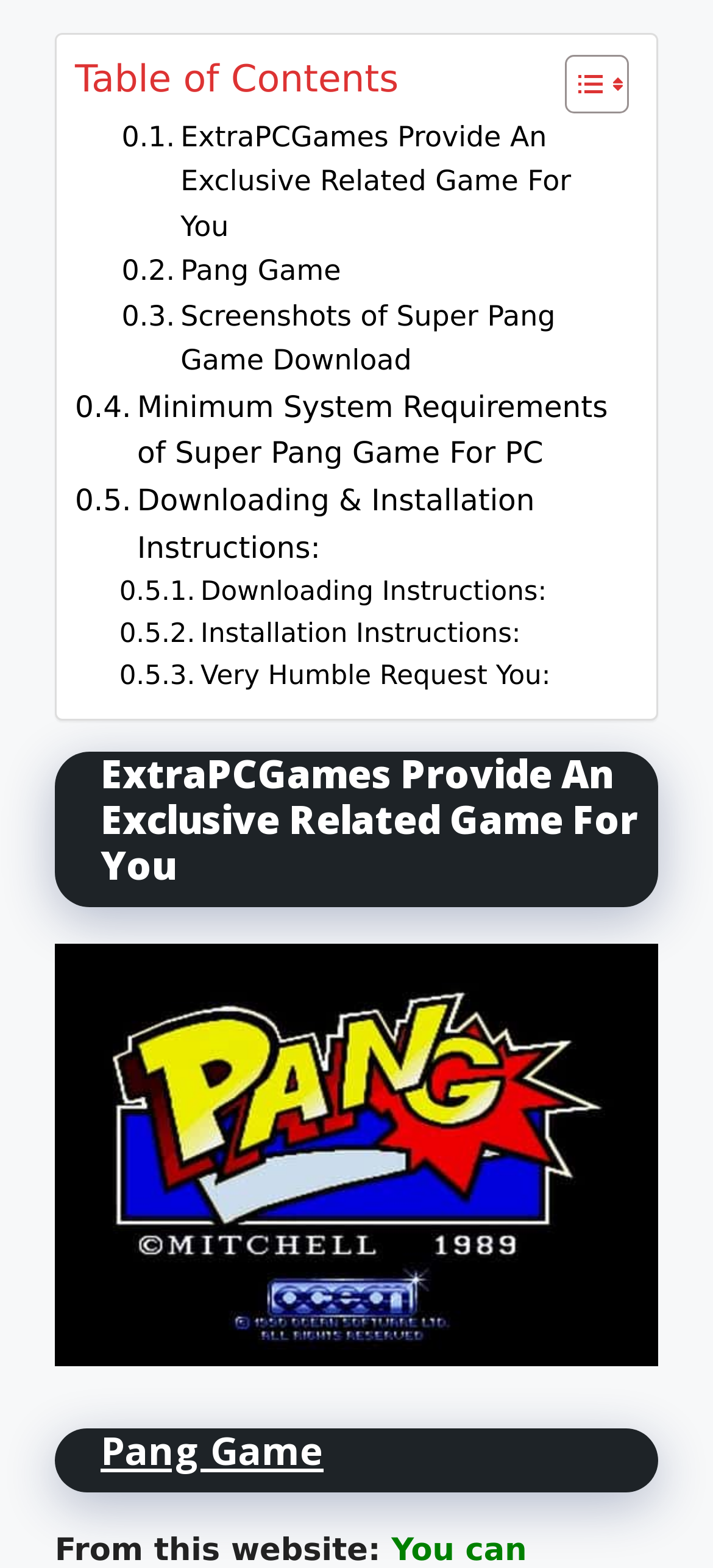Specify the bounding box coordinates of the region I need to click to perform the following instruction: "Read Installation Instructions". The coordinates must be four float numbers in the range of 0 to 1, i.e., [left, top, right, bottom].

[0.167, 0.392, 0.73, 0.419]